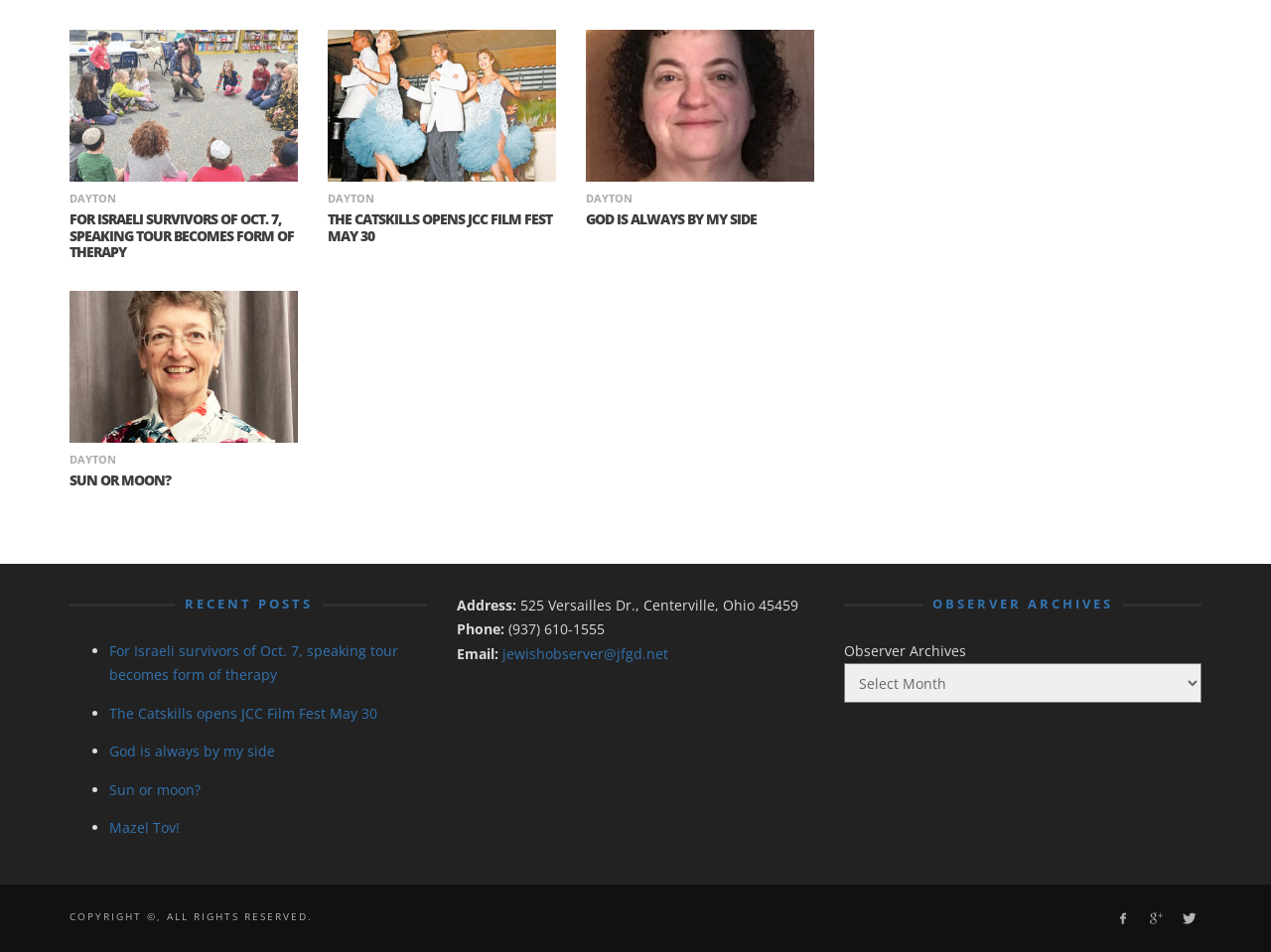Pinpoint the bounding box coordinates of the element to be clicked to execute the instruction: "Click the Facebook icon".

[0.873, 0.949, 0.894, 0.979]